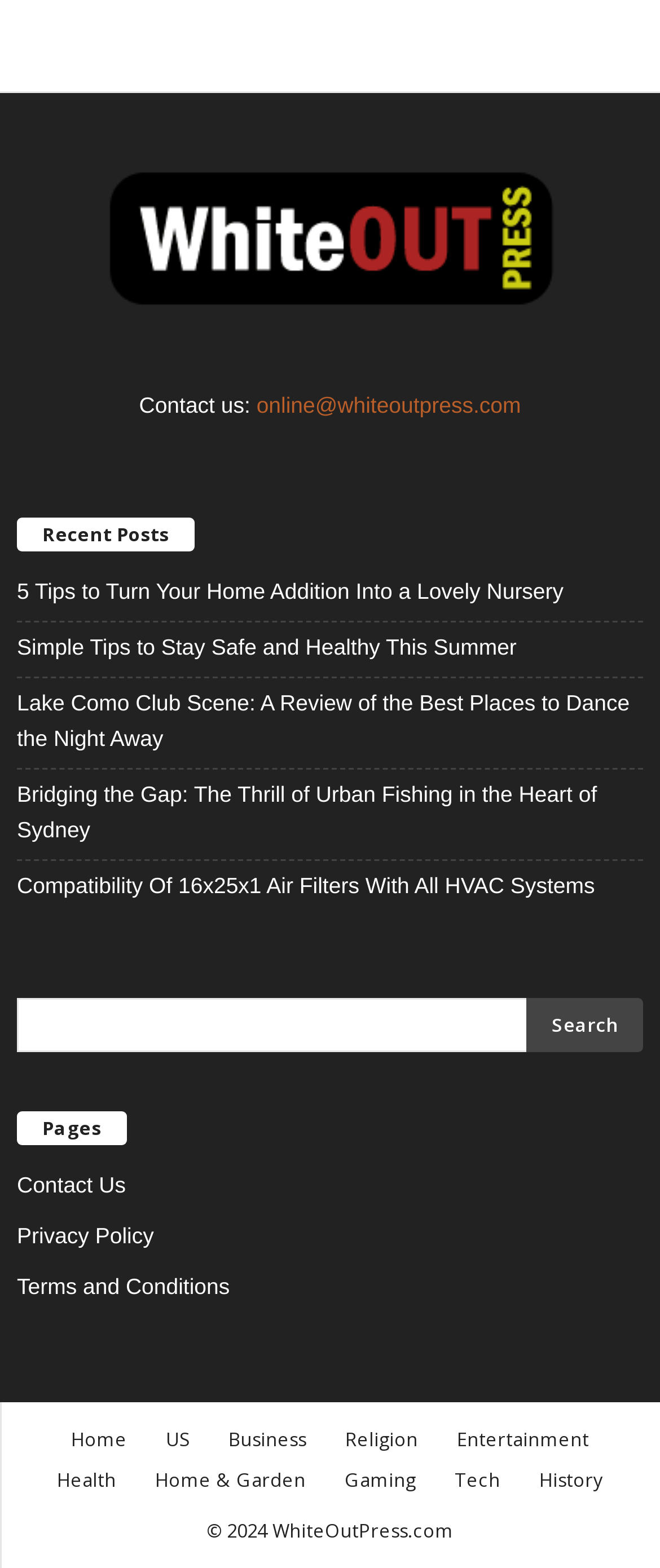Locate the bounding box coordinates of the area to click to fulfill this instruction: "contact us". The bounding box should be presented as four float numbers between 0 and 1, in the order [left, top, right, bottom].

[0.389, 0.251, 0.789, 0.267]